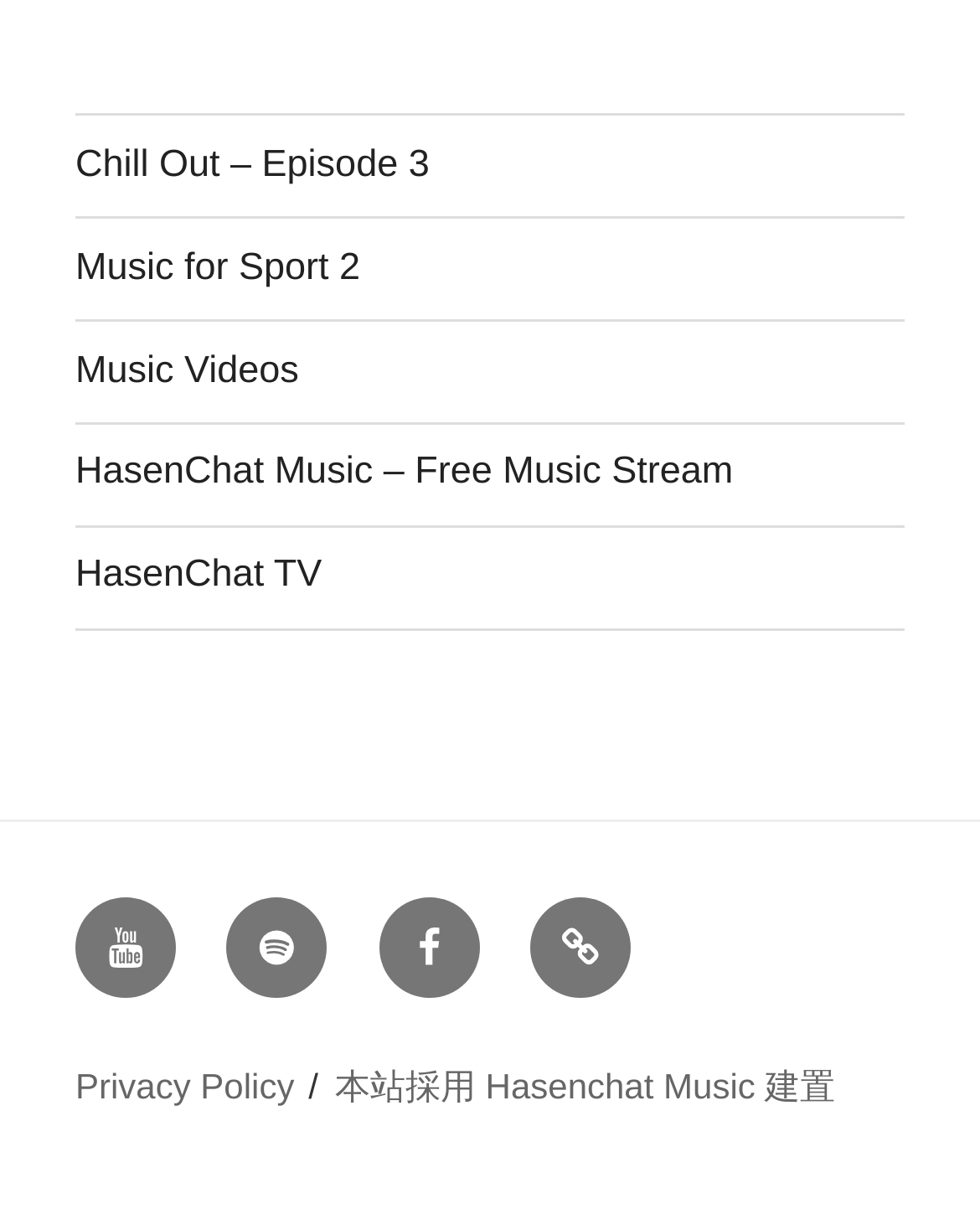What is the last link in the top navigation menu?
Can you provide a detailed and comprehensive answer to the question?

The top navigation menu has five links, and the last one is 'HasenChat TV'.